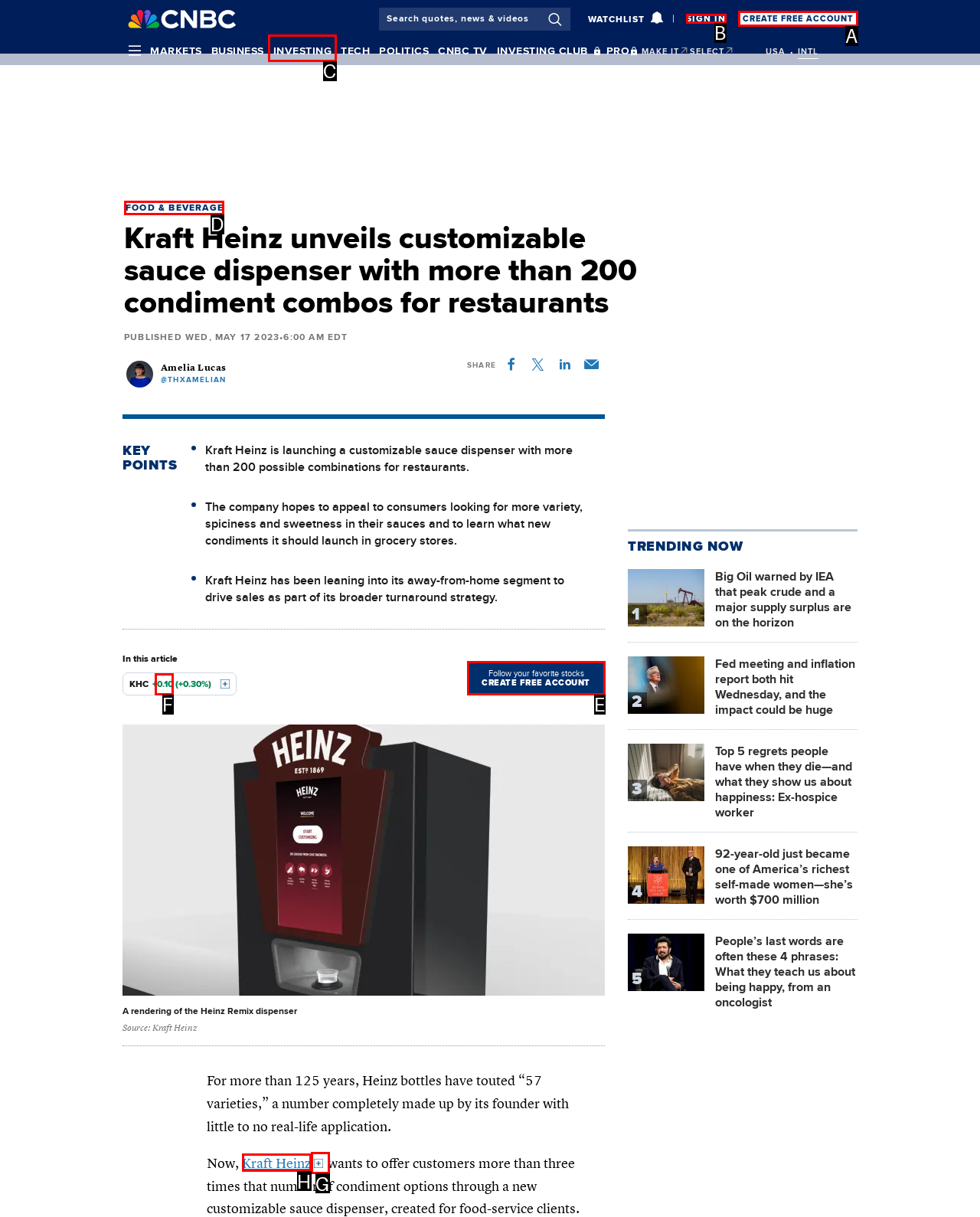Find the option that aligns with: SIGN IN
Provide the letter of the corresponding option.

B